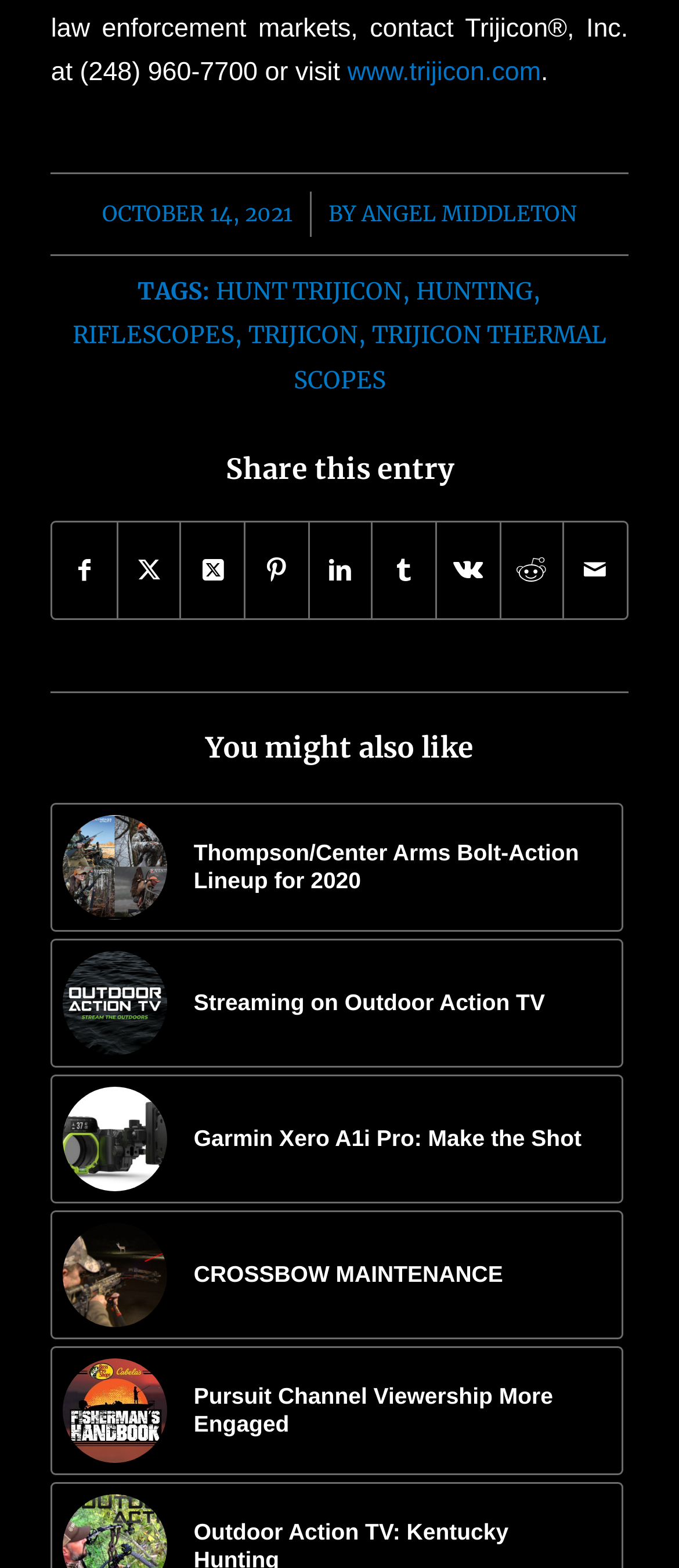Identify the bounding box coordinates for the region to click in order to carry out this instruction: "View article 'Thompson/Center Arms Bolt-Action Lineup for 2020'". Provide the coordinates using four float numbers between 0 and 1, formatted as [left, top, right, bottom].

[0.075, 0.511, 0.917, 0.594]